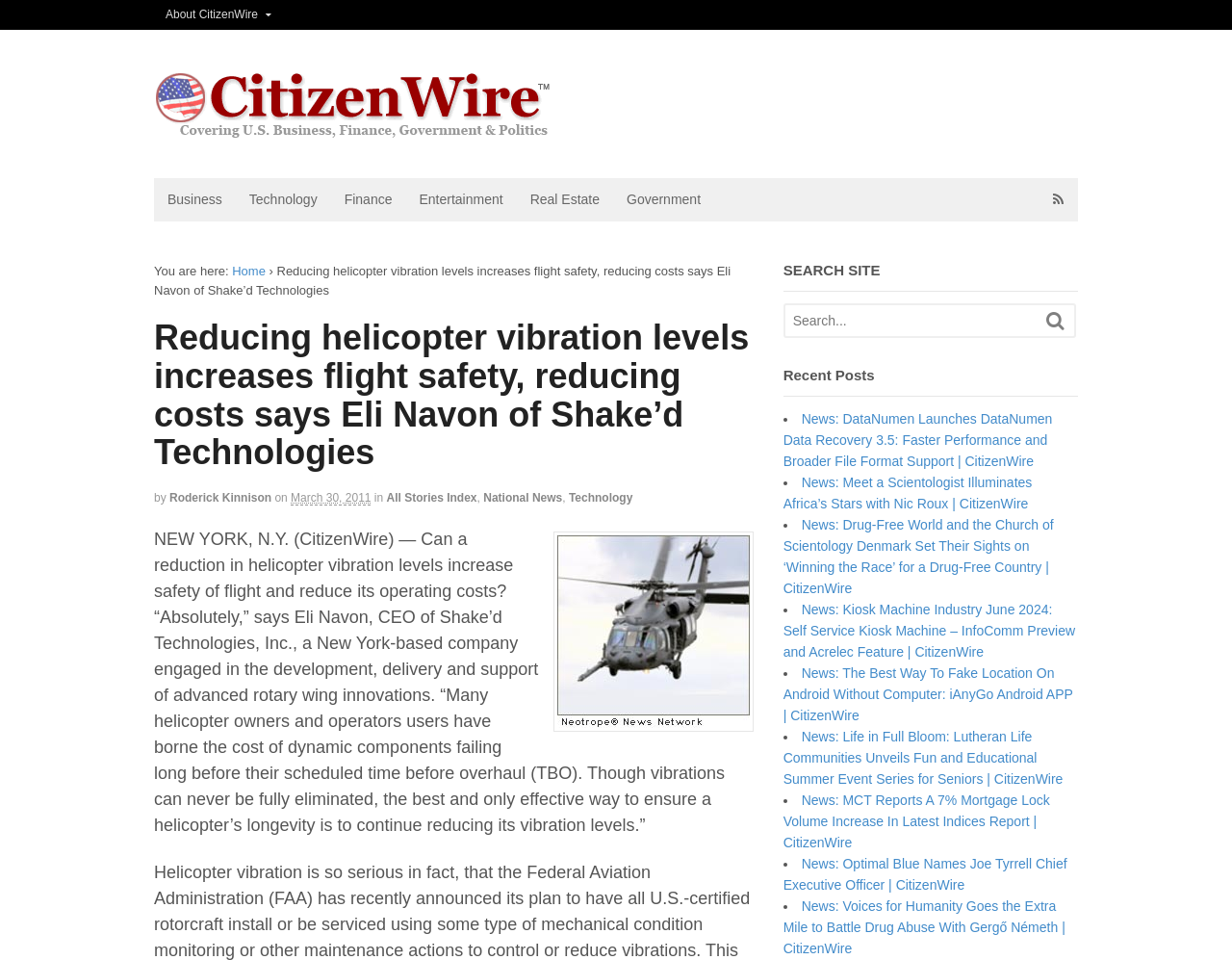What is the topic of the article?
Using the information from the image, give a concise answer in one word or a short phrase.

Helicopter vibration levels